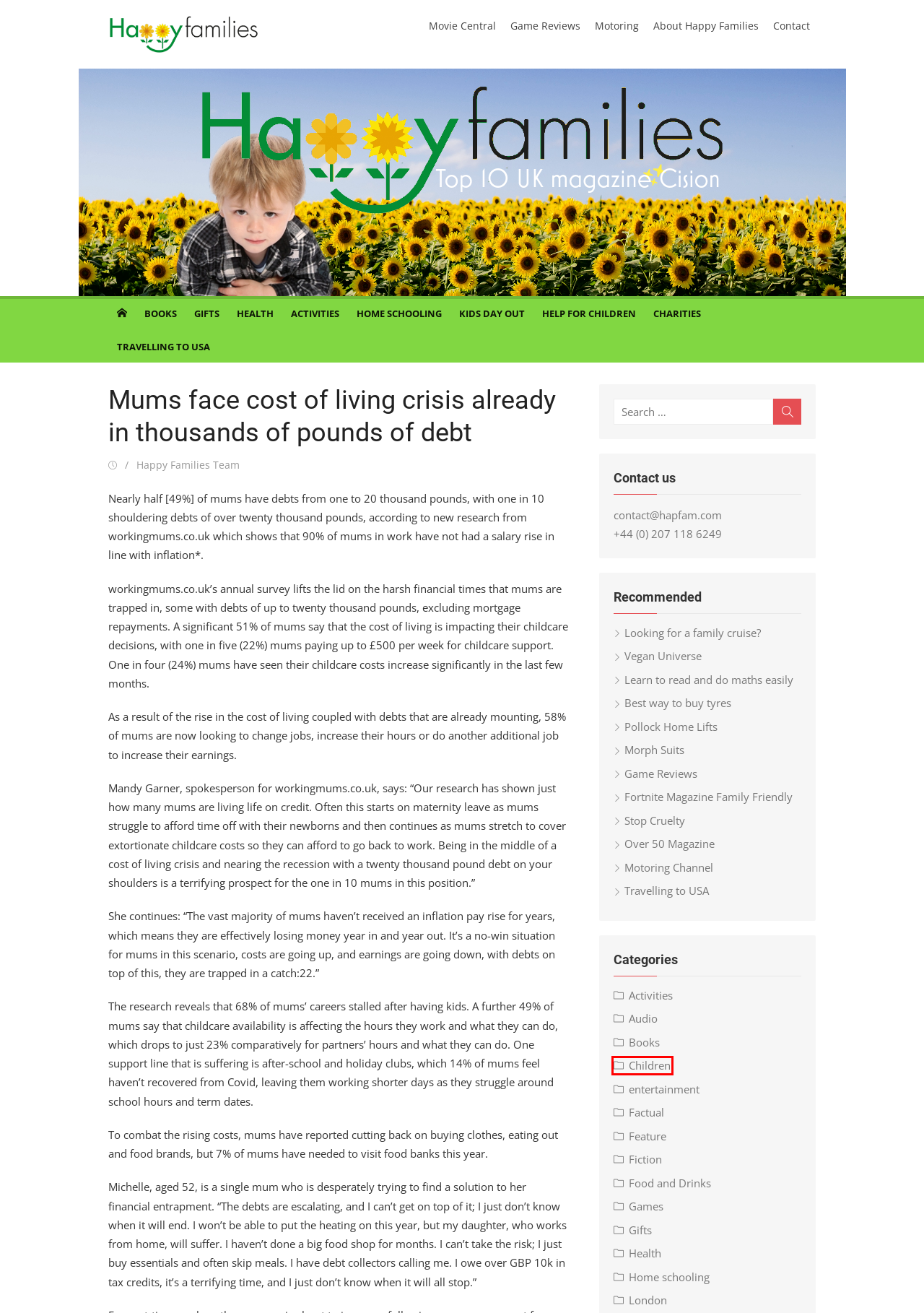You are presented with a screenshot of a webpage containing a red bounding box around an element. Determine which webpage description best describes the new webpage after clicking on the highlighted element. Here are the candidates:
A. London – Happy Families
B. Games – Happy Families
C. Feature – Happy Families
D. Activities – Happy Families
E. Gifts – Happy Families
F. Factual – Happy Families
G. Children – Happy Families
H. Over 50 Magazine – Living your best life!

G